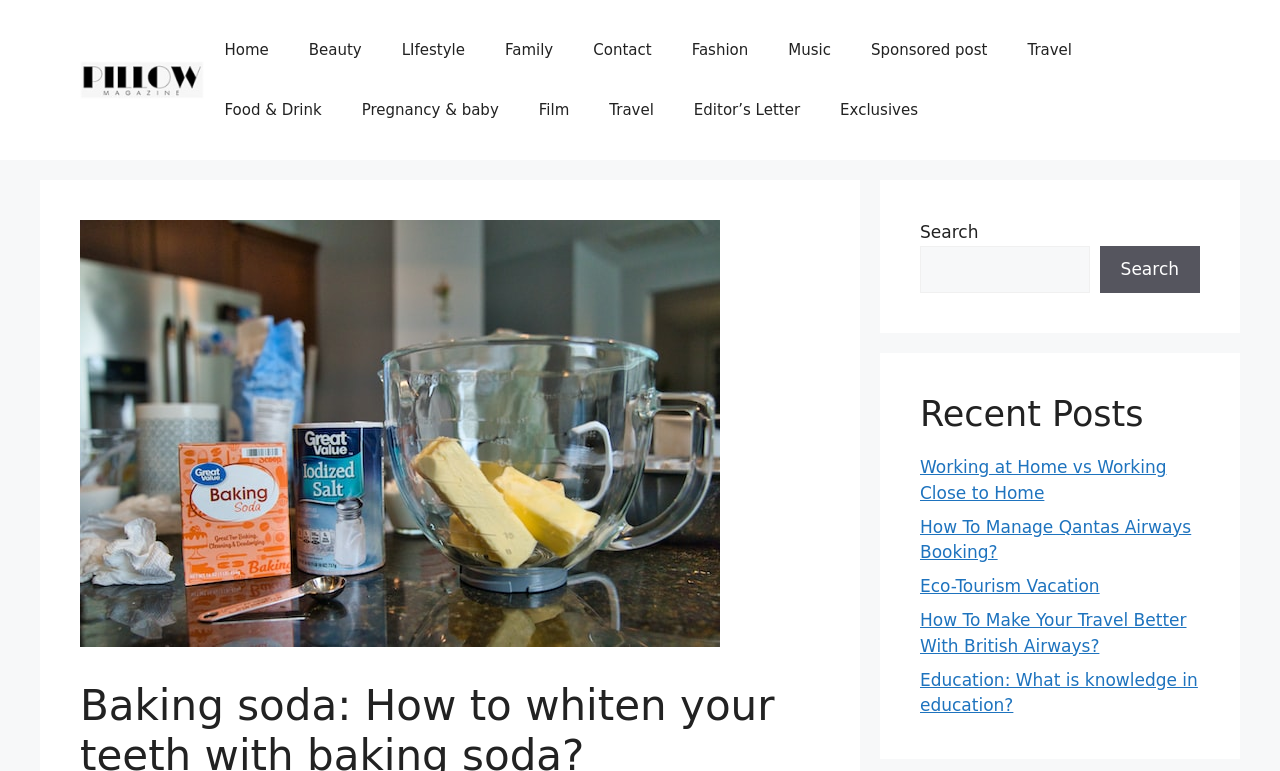Please reply to the following question with a single word or a short phrase:
How many navigation links are there?

14